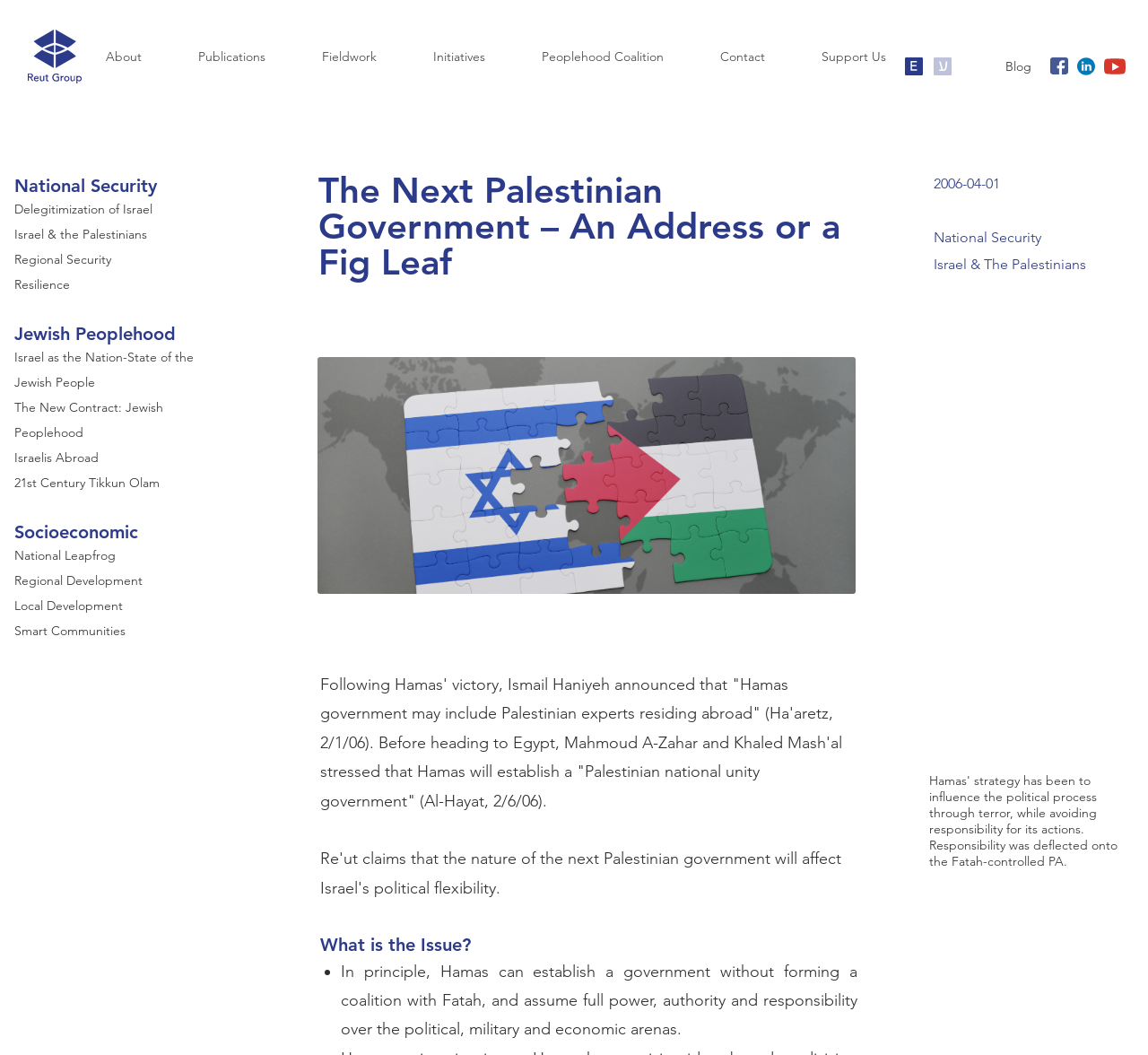Determine the bounding box for the UI element that matches this description: "Jewish Peoplehood".

[0.013, 0.306, 0.153, 0.327]